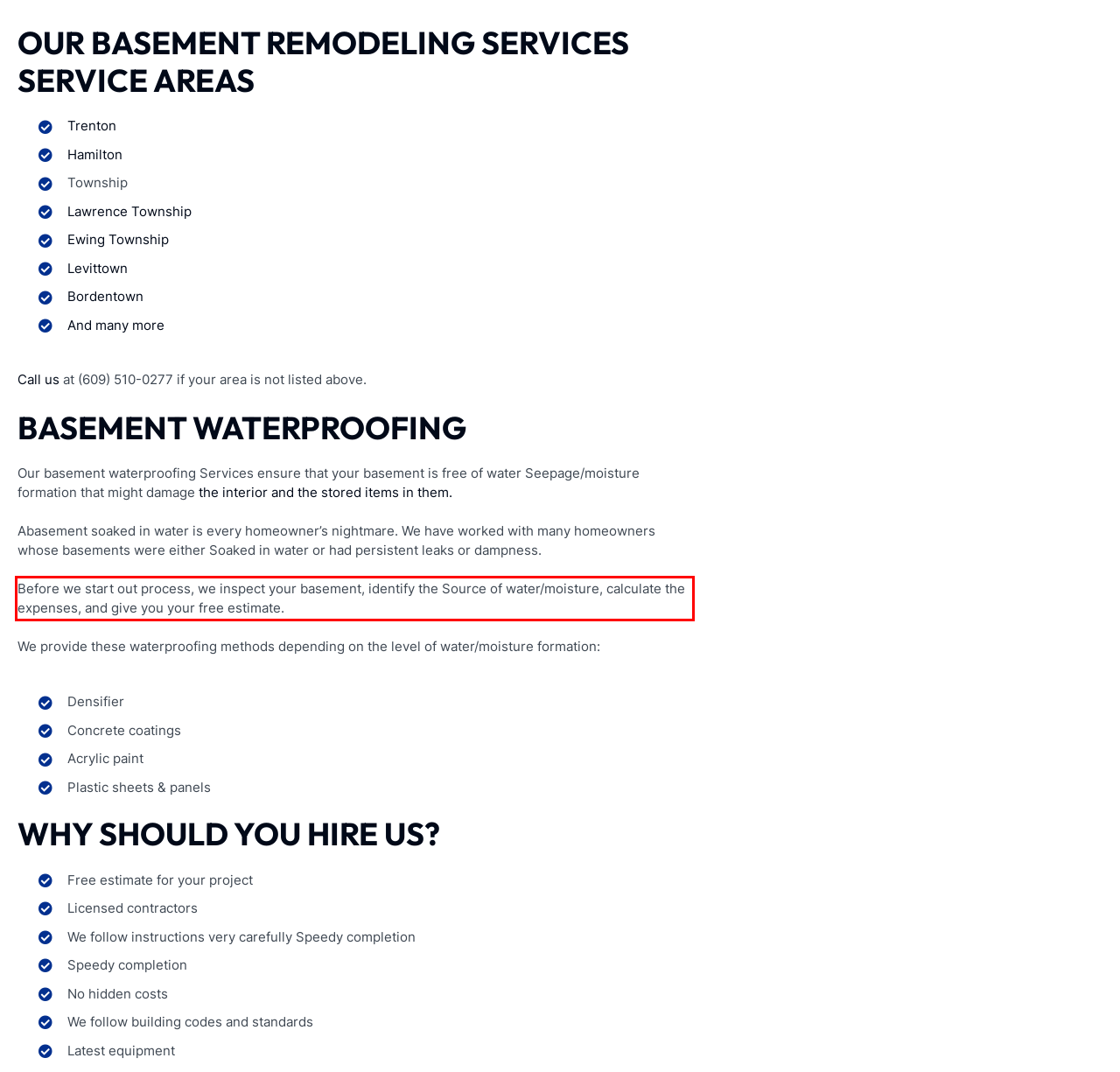You have a screenshot of a webpage with a UI element highlighted by a red bounding box. Use OCR to obtain the text within this highlighted area.

Before we start out process, we inspect your basement, identify the Source of water/moisture, calculate the expenses, and give you your free estimate.